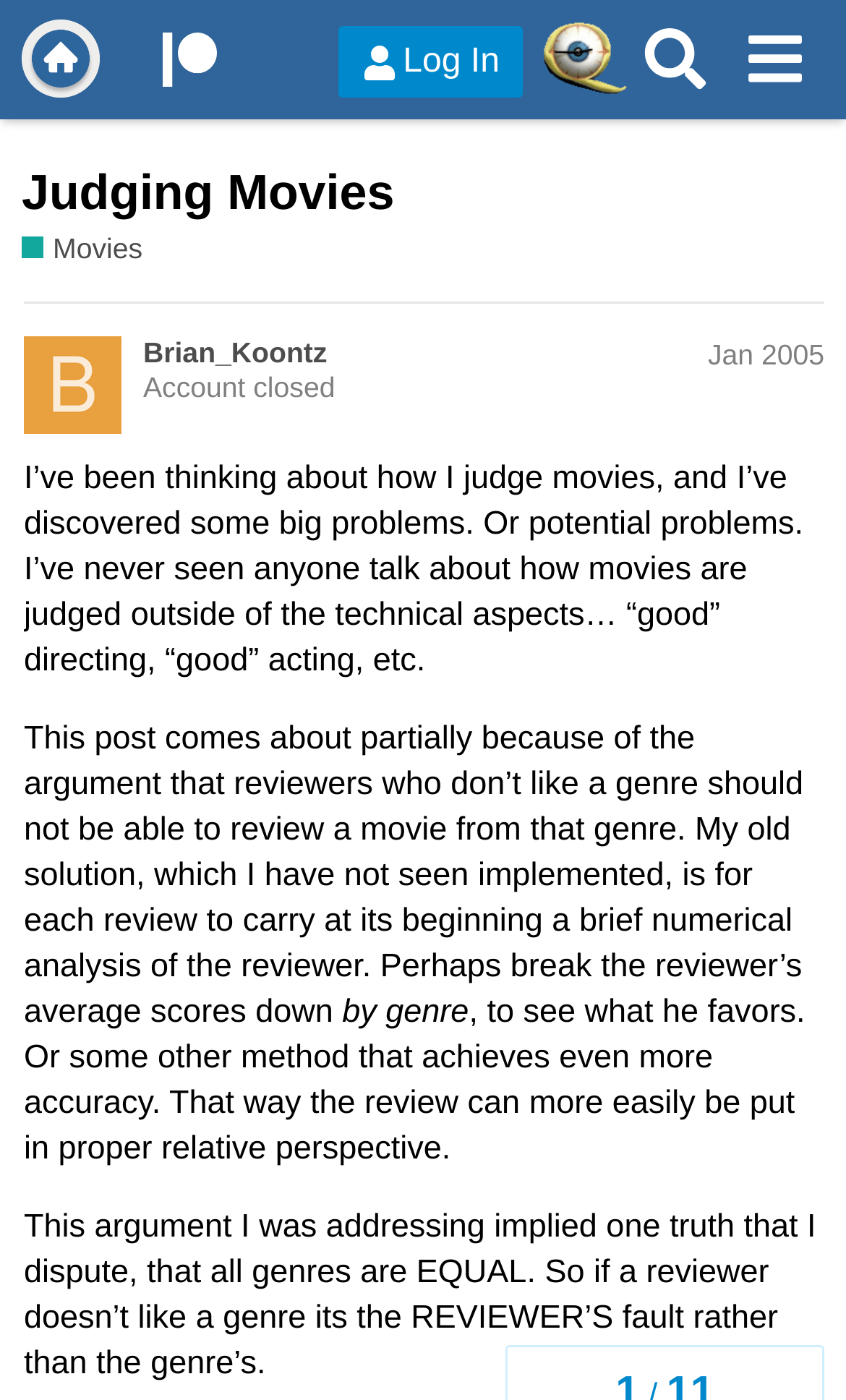Please determine the bounding box coordinates for the UI element described here. Use the format (top-left x, top-left y, bottom-right x, bottom-right y) with values bounded between 0 and 1: aria-label="Share on linkedin"

None